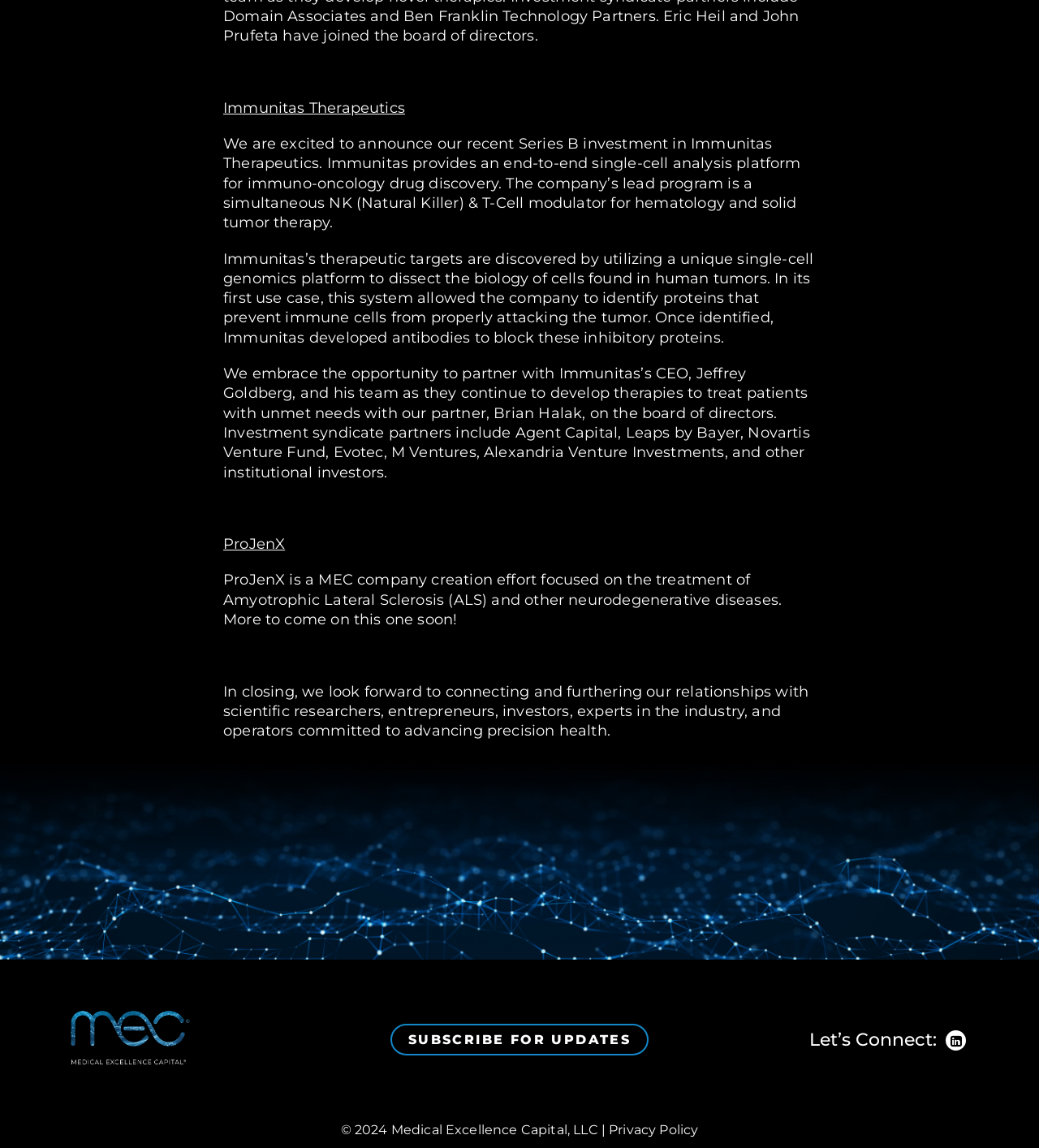What is ProJenX focused on?
Answer the question with a single word or phrase, referring to the image.

treatment of ALS